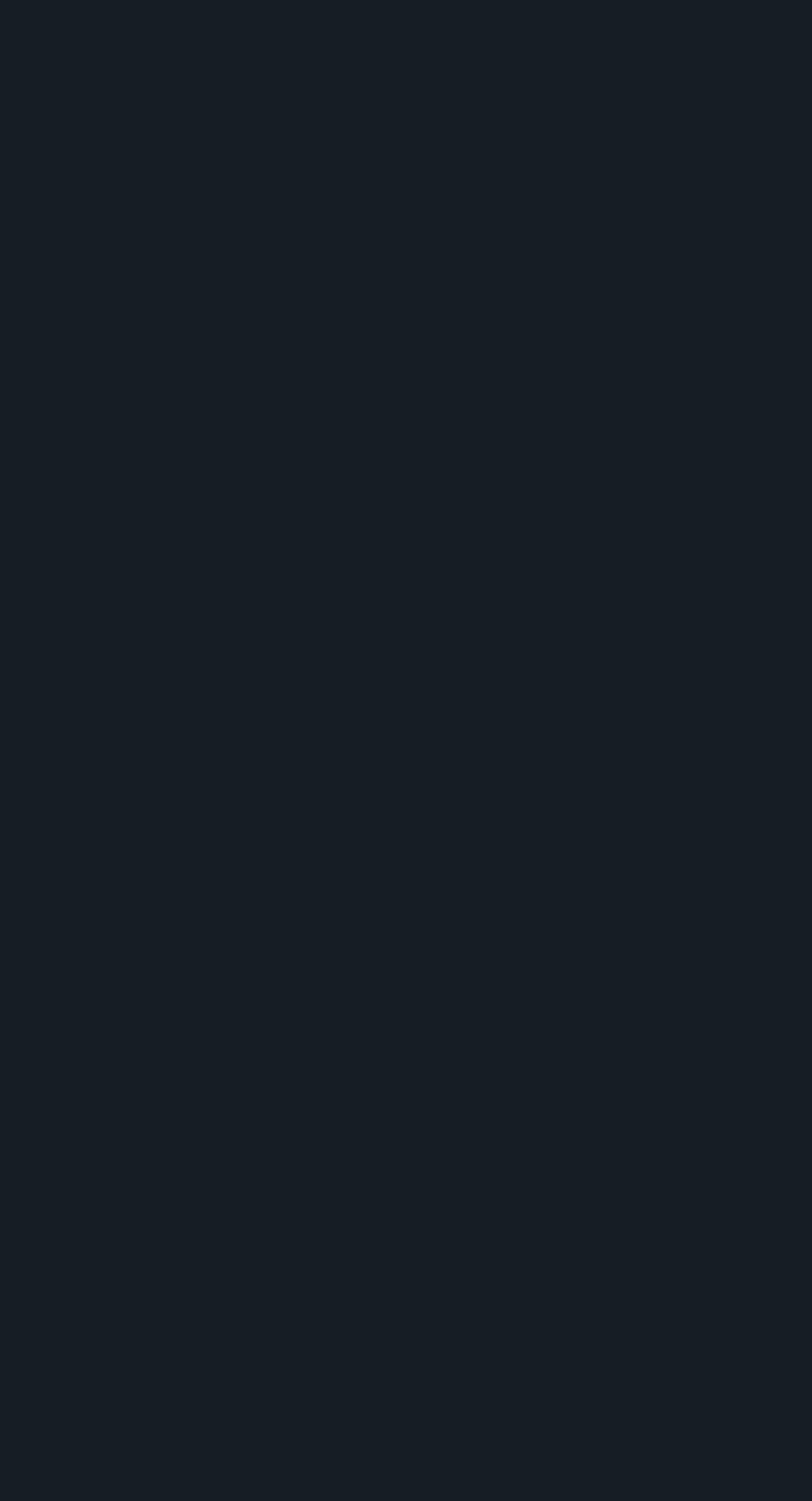How many types of partners are mentioned? Please answer the question using a single word or phrase based on the image.

1